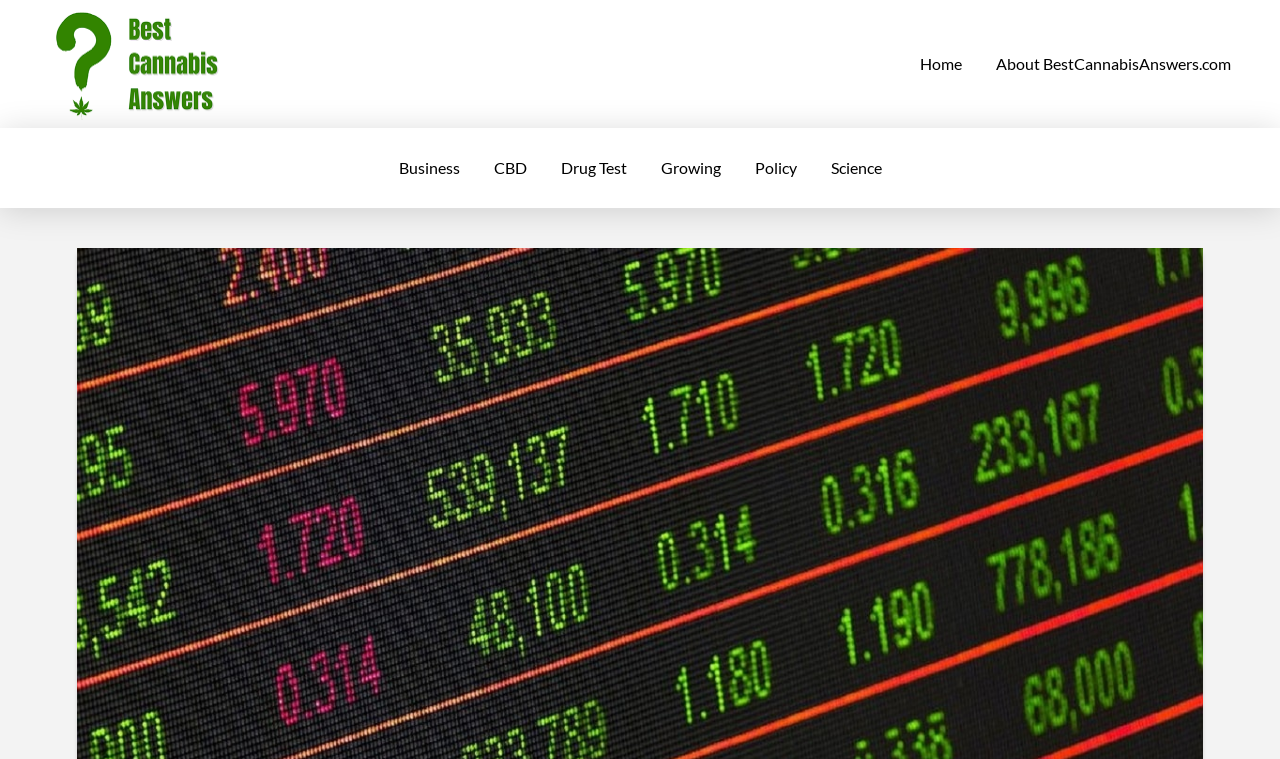Determine the webpage's heading and output its text content.

Is Pathway Health Listed On The Frankfurt Exchange?